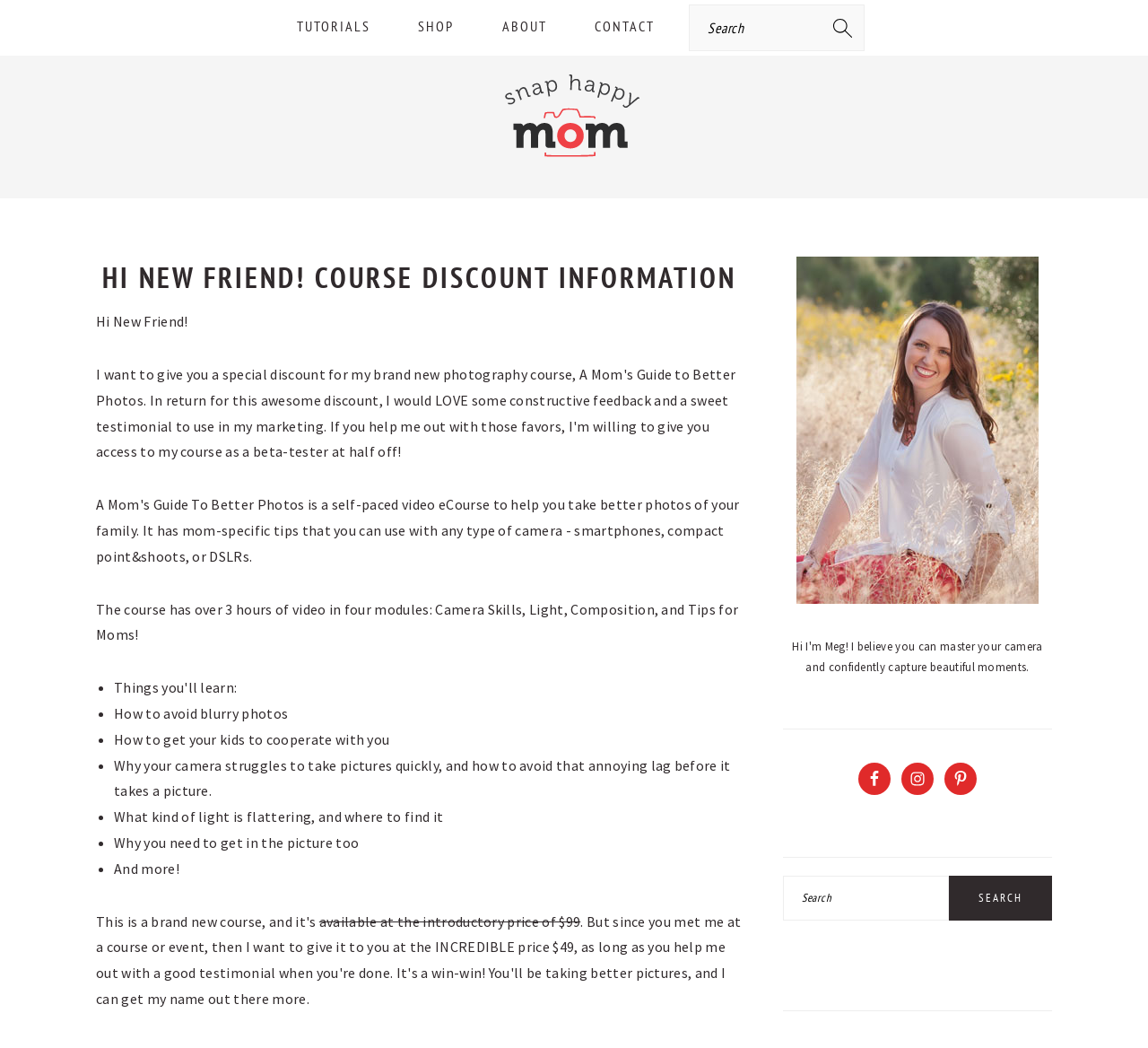Identify the bounding box coordinates of the HTML element based on this description: "parent_node: Search name="s" placeholder="Search"".

[0.682, 0.836, 0.827, 0.878]